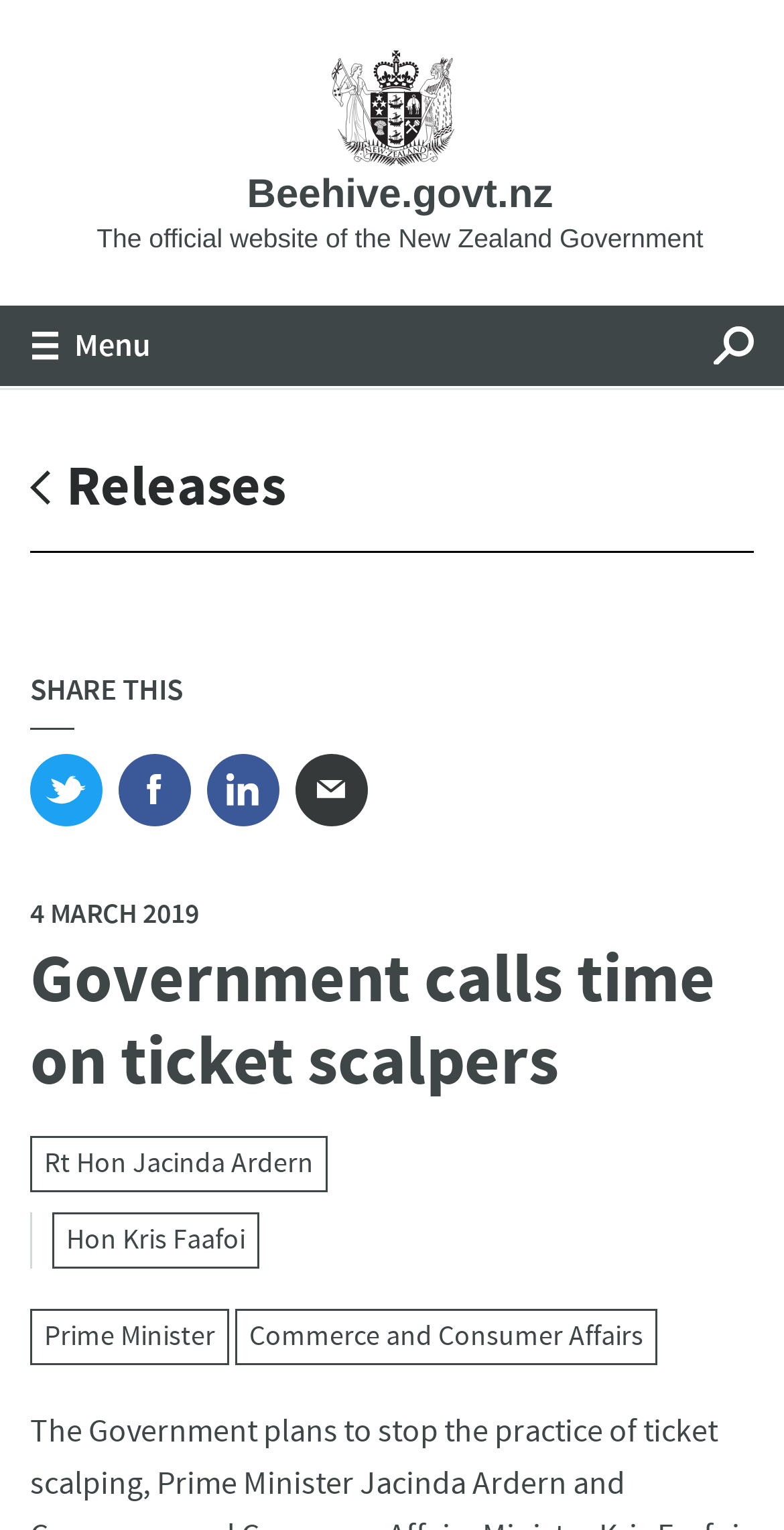What is the date of the release?
Can you offer a detailed and complete answer to this question?

I found this answer by looking at the time element which is located below the 'SHARE THIS' button and above the main content of the webpage.